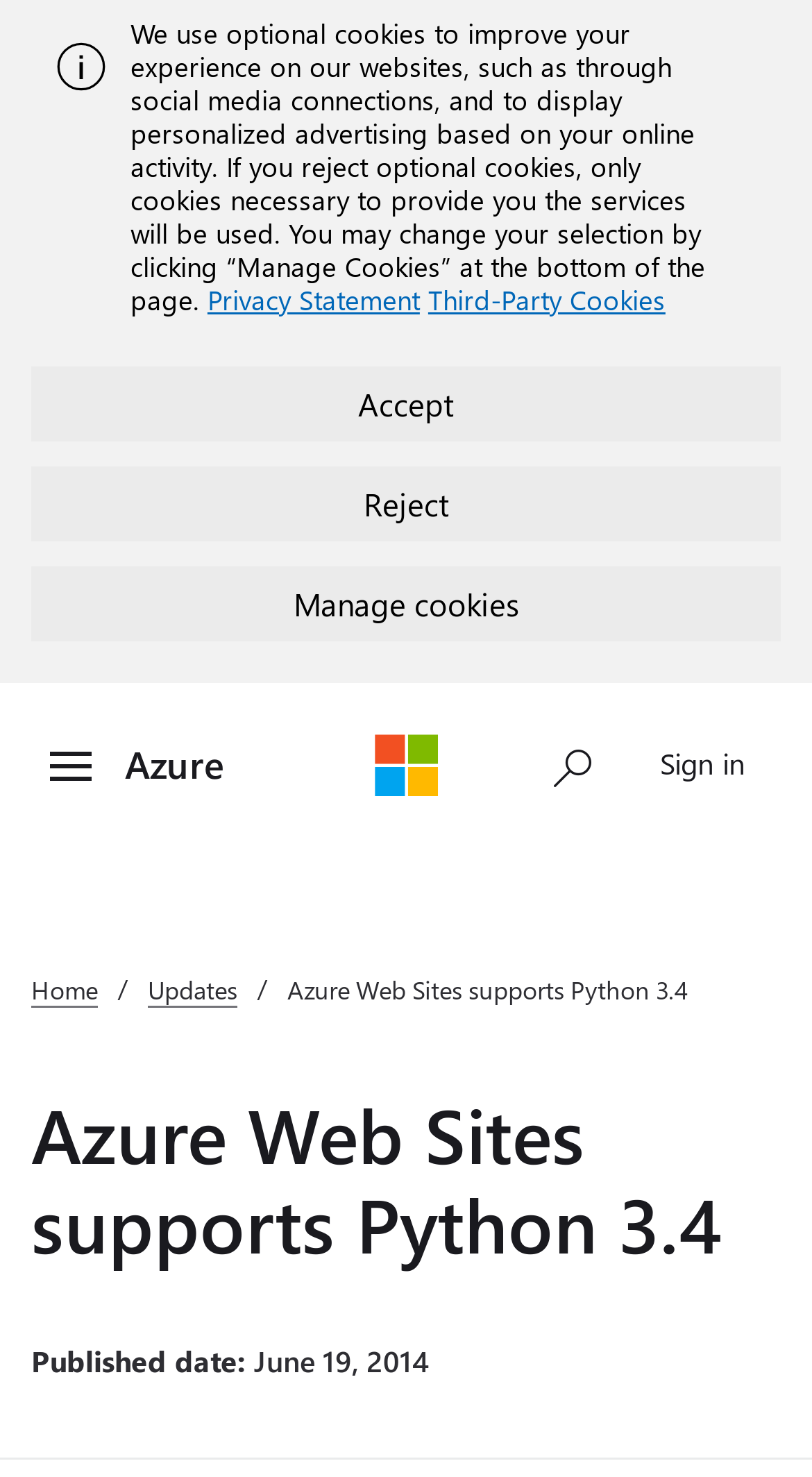Using a single word or phrase, answer the following question: 
What is the relationship between Azure and Microsoft?

Azure is a part of Microsoft